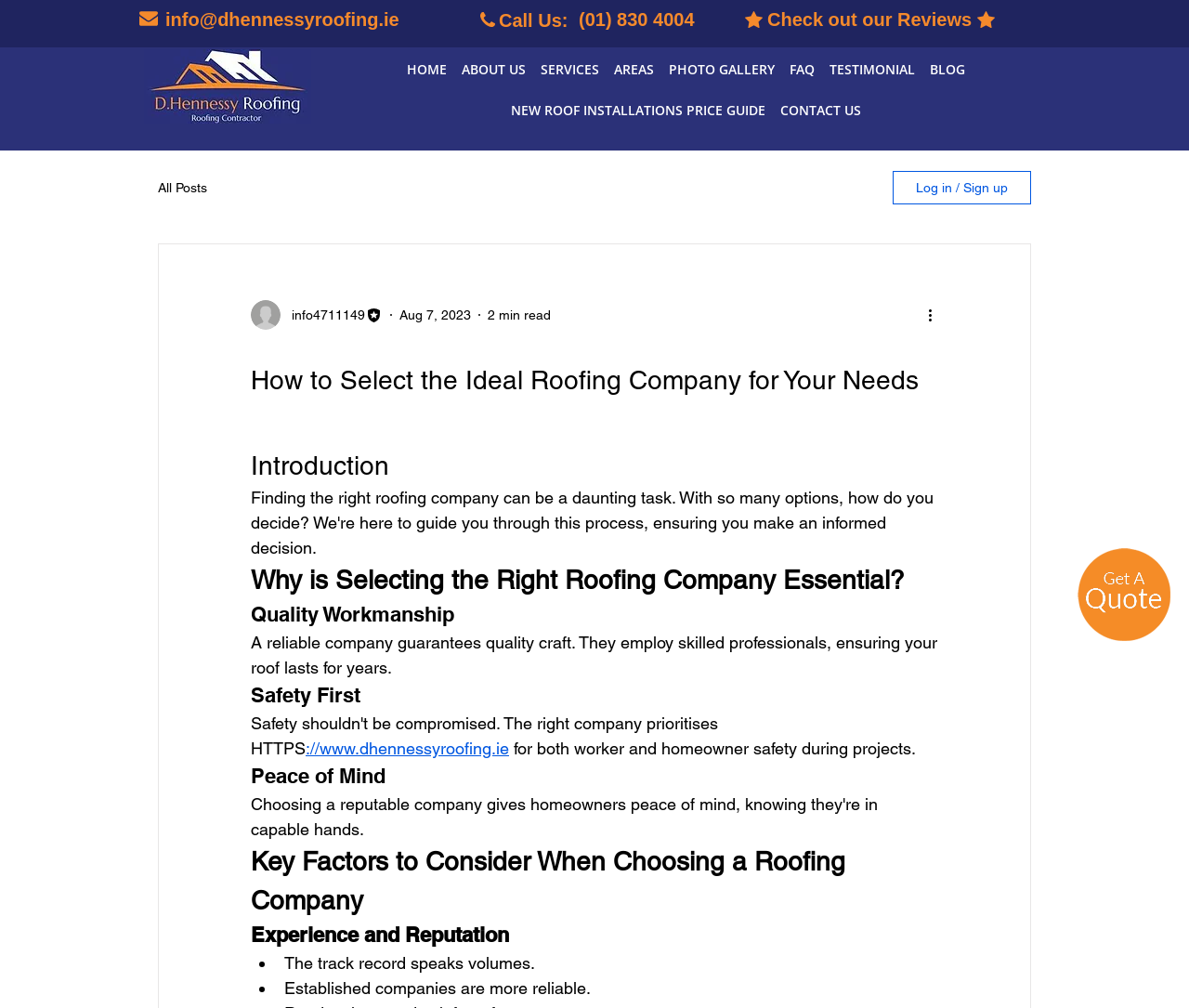Based on the visual content of the image, answer the question thoroughly: What is the phone number to call for roofing services?

I found the phone number by looking at the link element with the text '(01) 830 4004' which is located next to the 'Call Us:' static text.